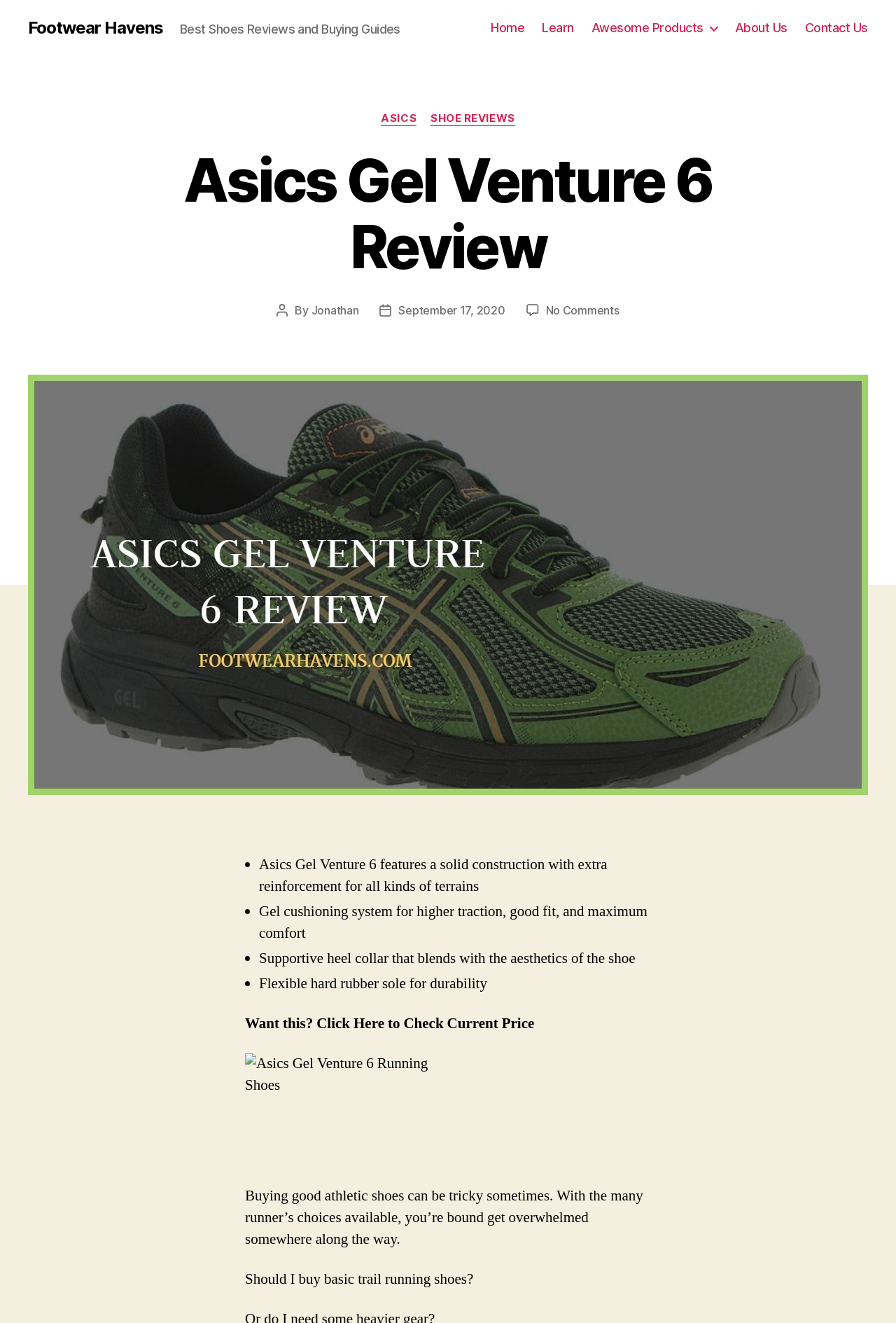Please predict the bounding box coordinates (top-left x, top-left y, bottom-right x, bottom-right y) for the UI element in the screenshot that fits the description: Asics

[0.425, 0.085, 0.465, 0.095]